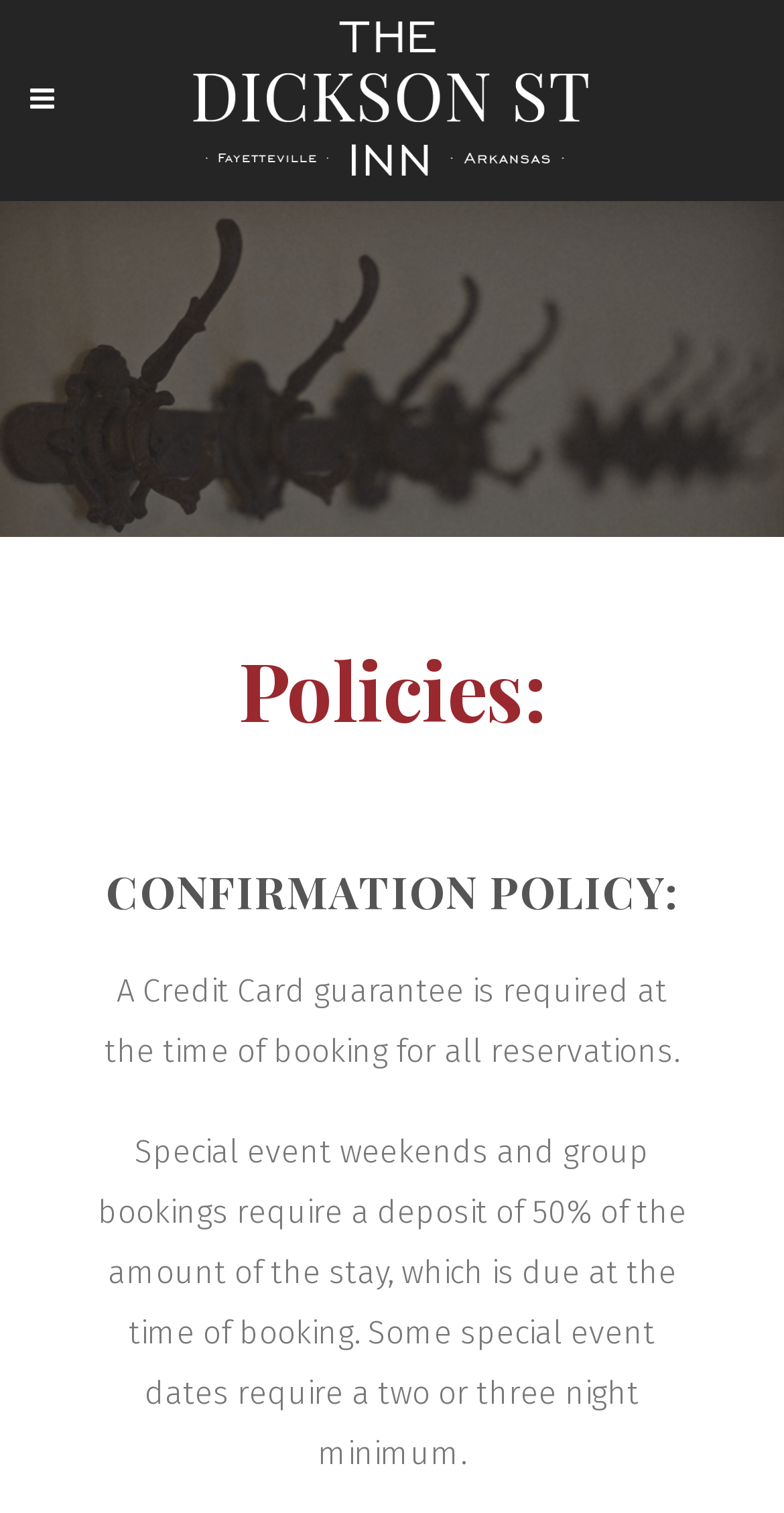What type of element is used to display the logo?
Carefully analyze the image and provide a thorough answer to the question.

The logo is displayed using an image element, which is a child element of the link element with the text content 'Logo'. The image element has a bounding box with coordinates [0.229, 0.0, 0.771, 0.133].